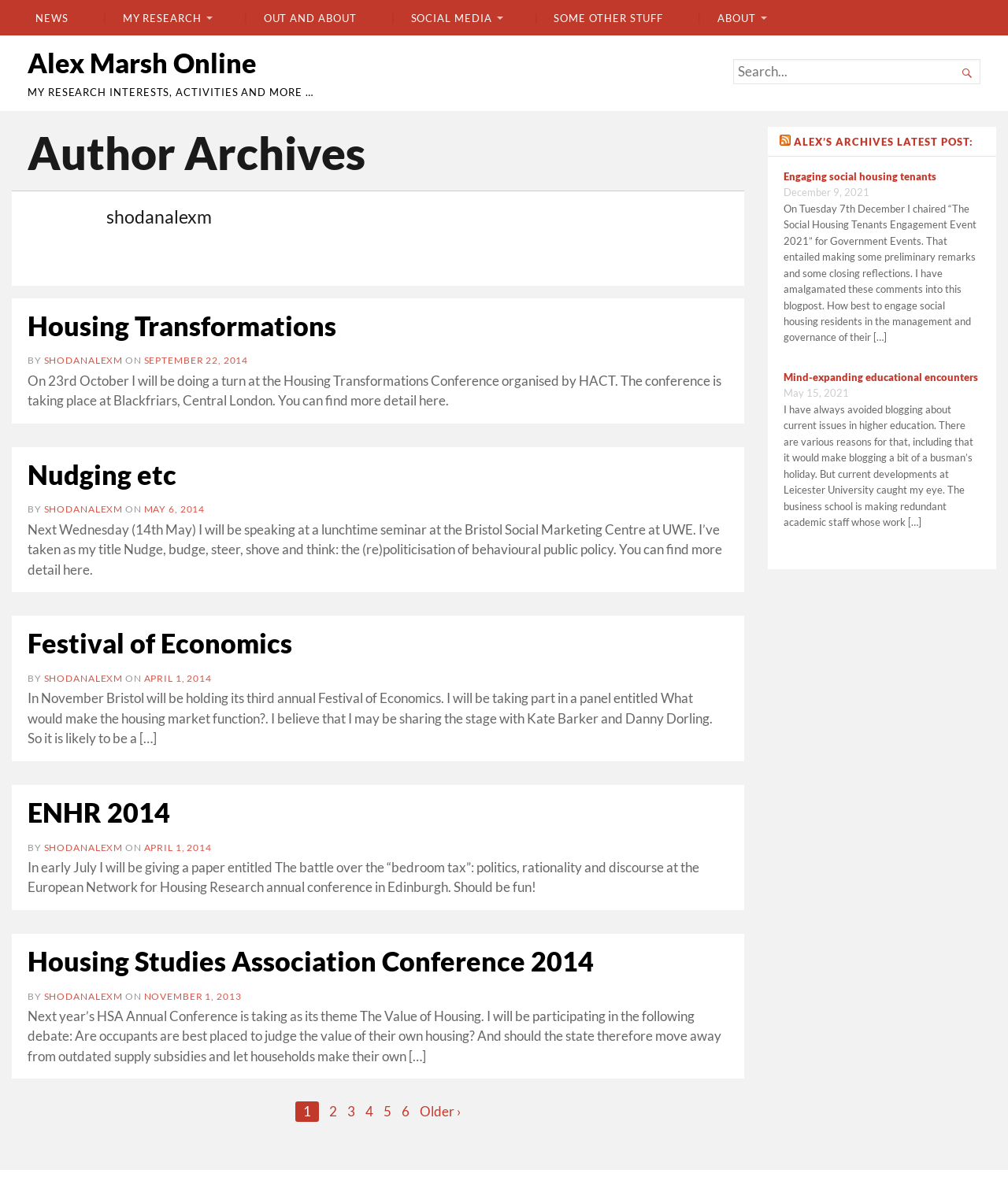Using the webpage screenshot and the element description Housing Studies Association Conference 2014, determine the bounding box coordinates. Specify the coordinates in the format (top-left x, top-left y, bottom-right x, bottom-right y) with values ranging from 0 to 1.

[0.027, 0.795, 0.589, 0.822]